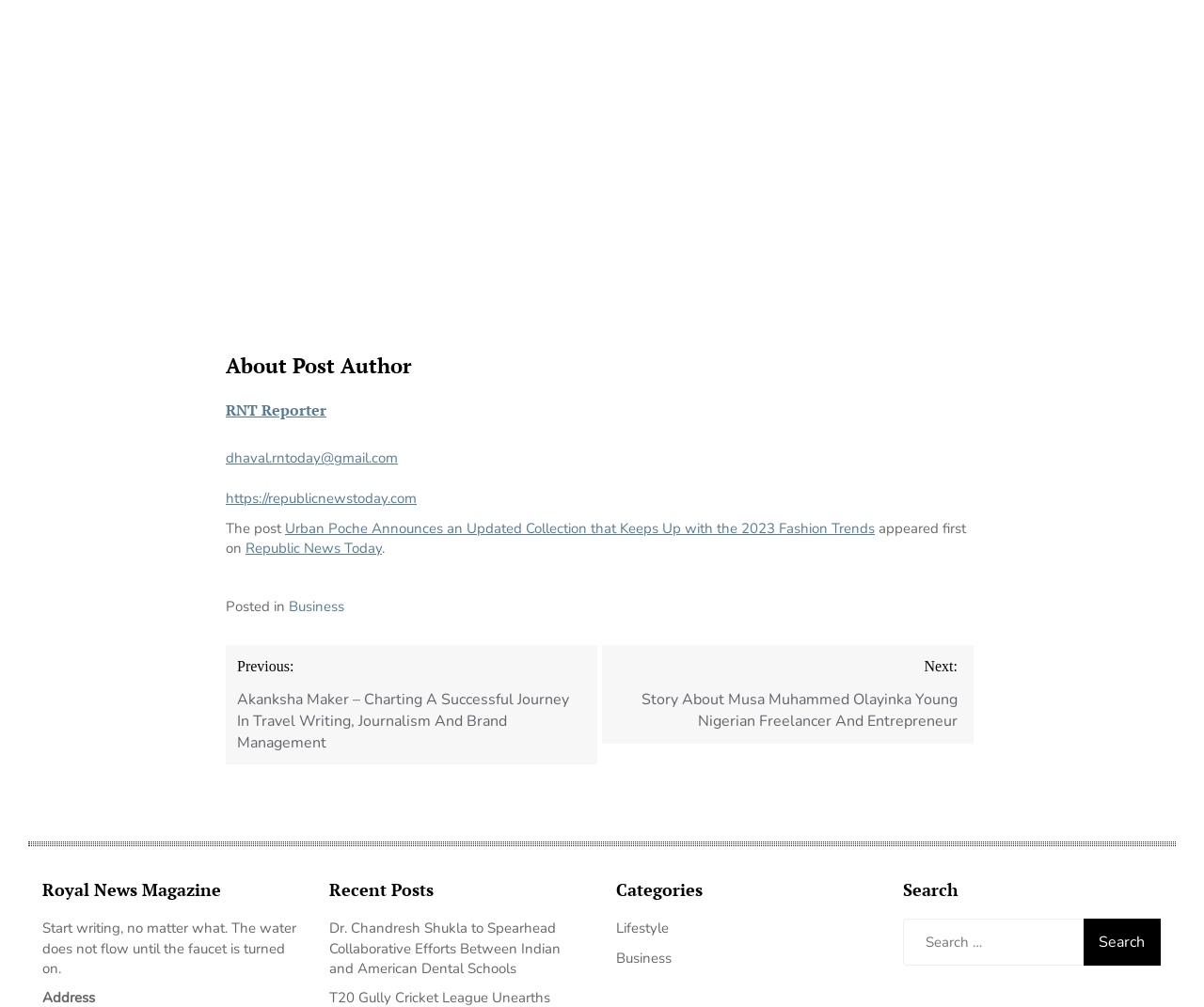What is the category of the post?
Kindly answer the question with as much detail as you can.

I found the category of the post by looking at the footer section of the webpage, where it says 'Posted in' and then 'Business' is mentioned as a link.